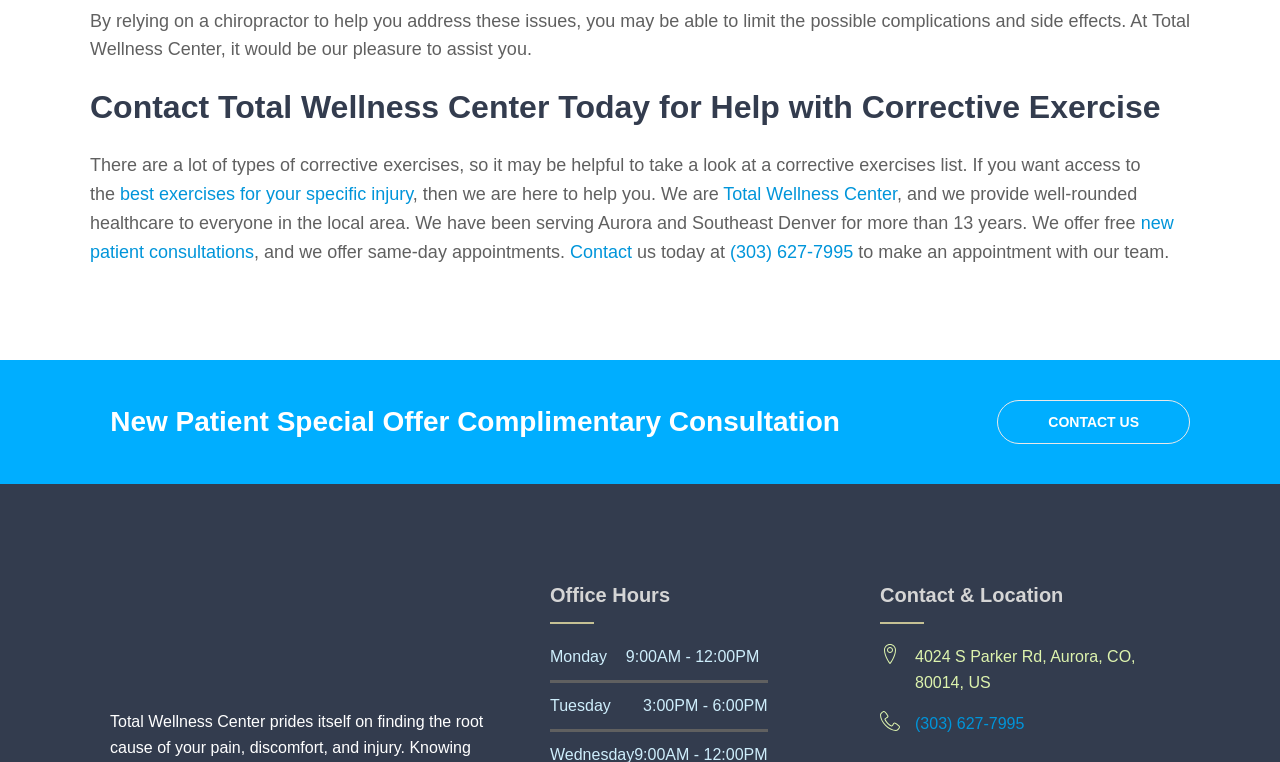What is the phone number to make an appointment?
Please provide a comprehensive answer to the question based on the webpage screenshot.

The webpage provides the phone number '(303) 627-7995' to make an appointment with the team at Total Wellness Center.